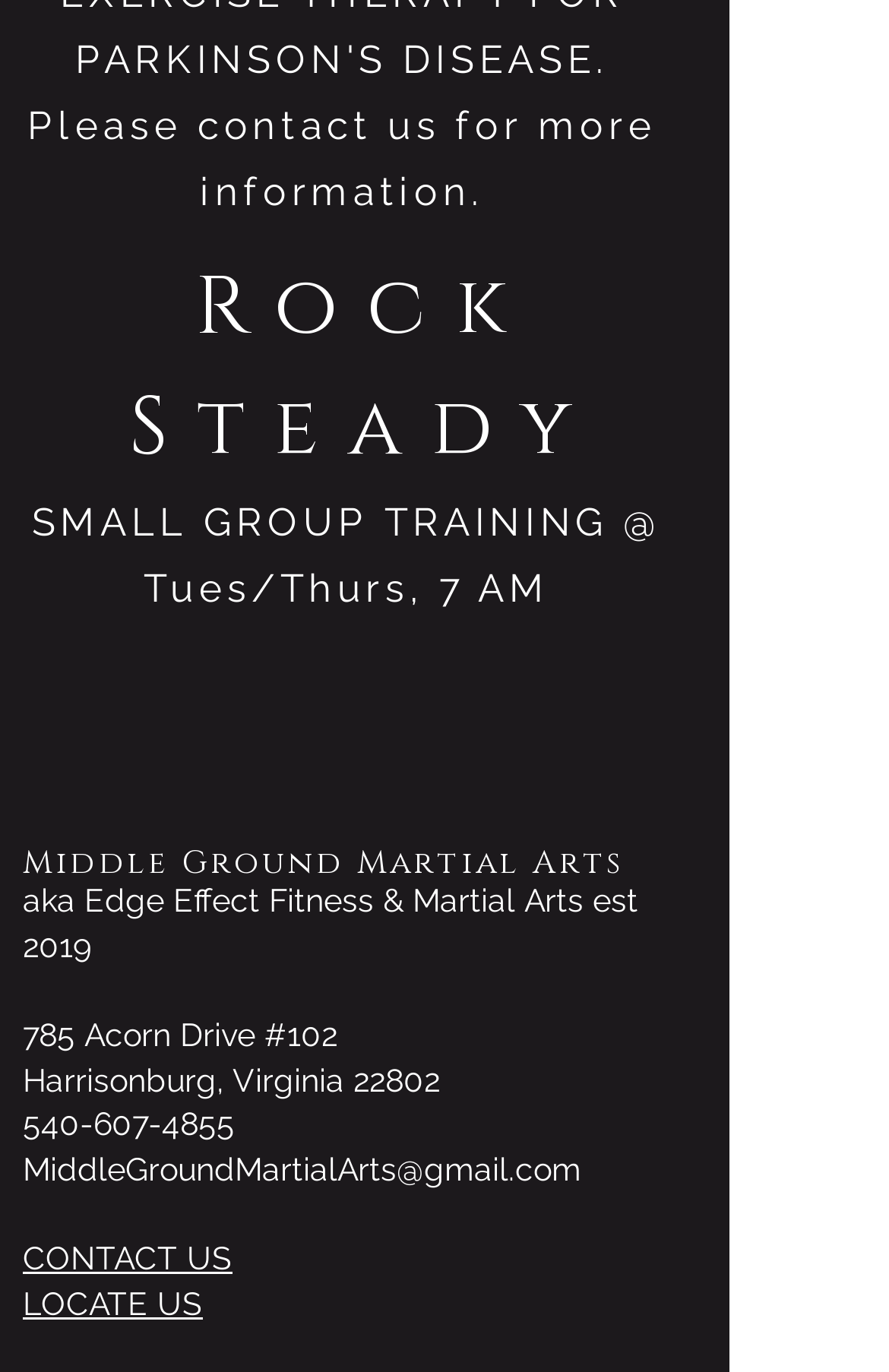Please answer the following question using a single word or phrase: 
What is the name of the program offered by the martial arts school?

Rock Steady